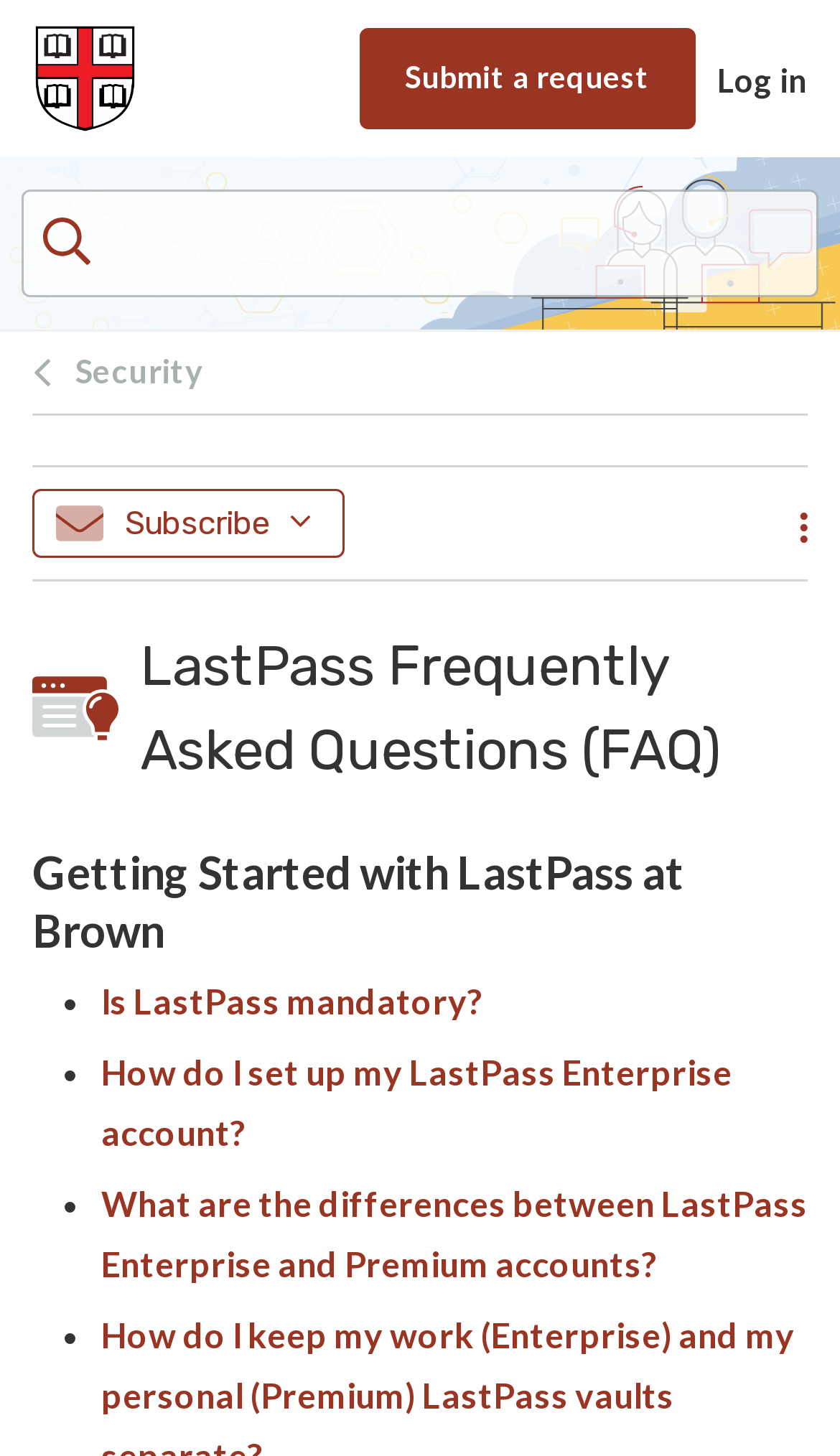Please provide the bounding box coordinates for the element that needs to be clicked to perform the instruction: "Search for something". The coordinates must consist of four float numbers between 0 and 1, formatted as [left, top, right, bottom].

[0.026, 0.13, 0.974, 0.204]